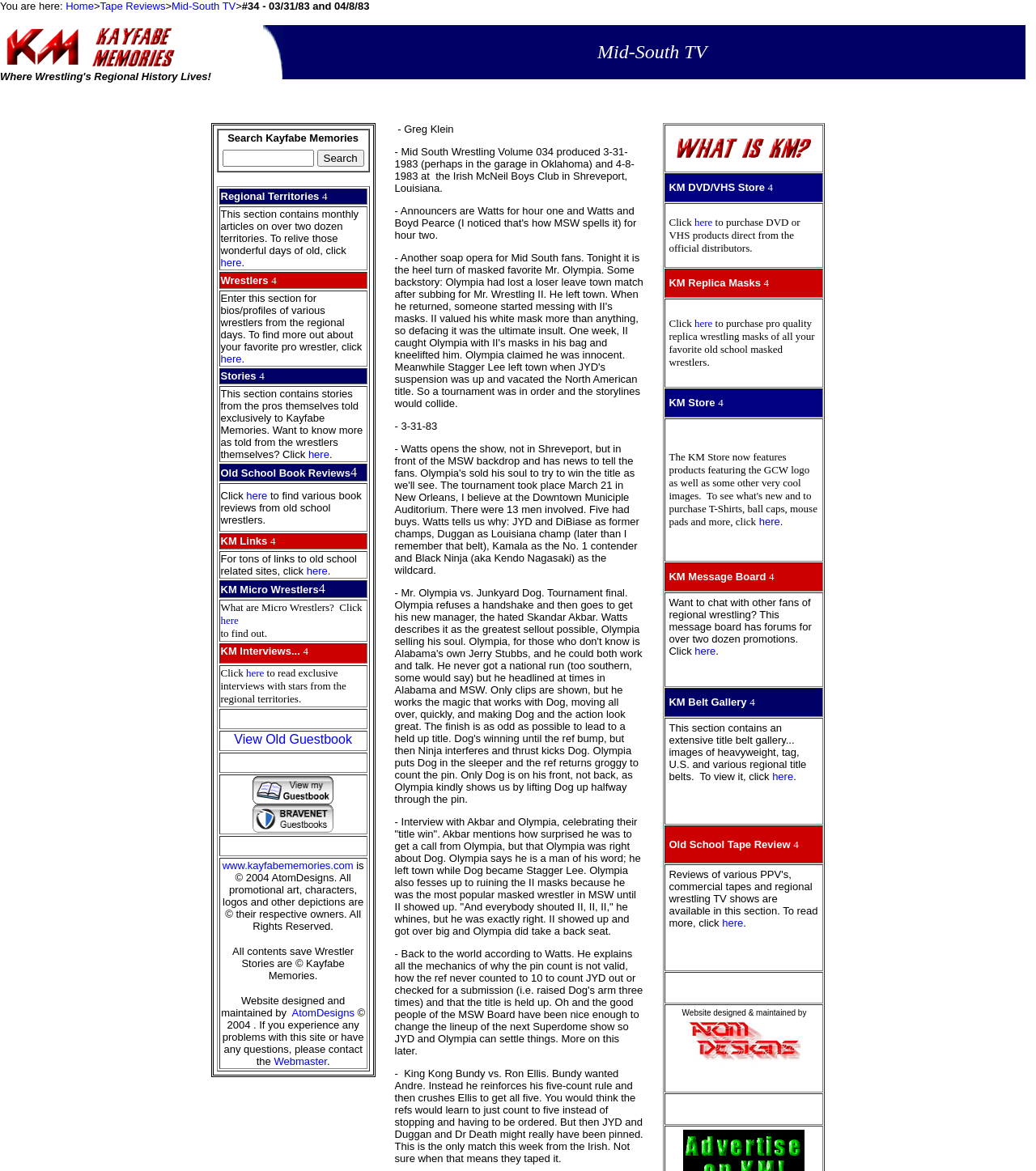Locate the bounding box coordinates of the element that needs to be clicked to carry out the instruction: "Read stories from the pros themselves". The coordinates should be given as four float numbers ranging from 0 to 1, i.e., [left, top, right, bottom].

[0.211, 0.33, 0.354, 0.395]